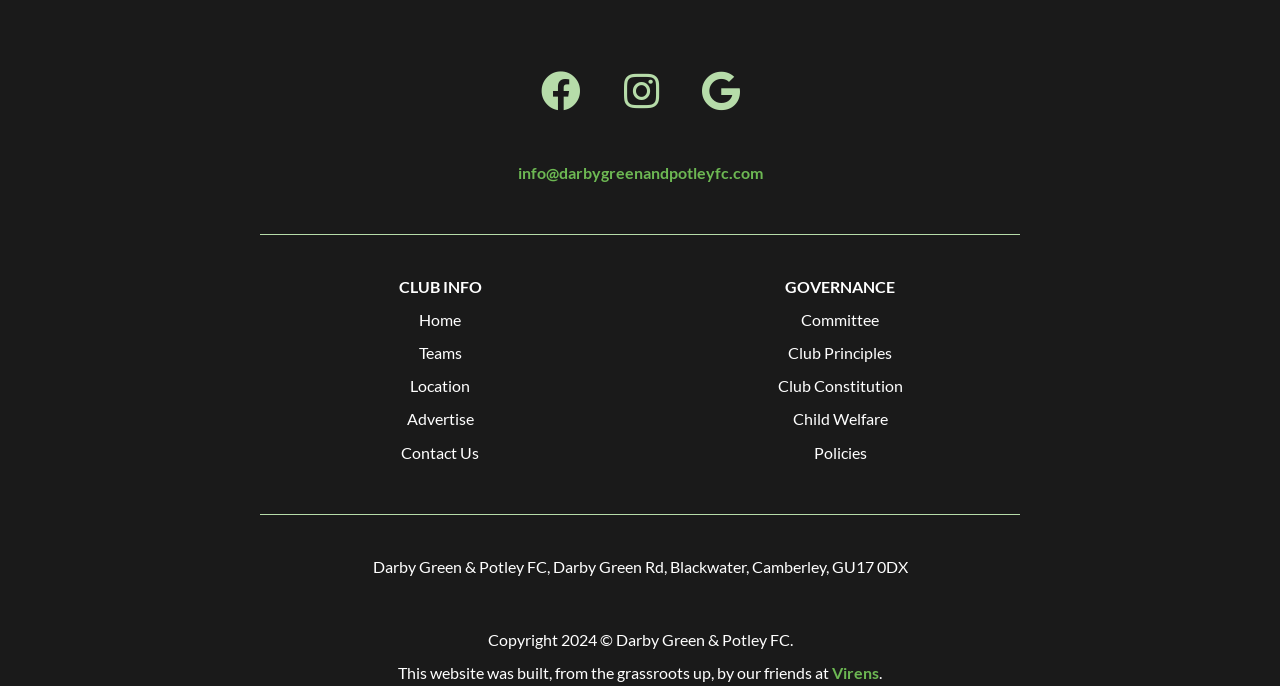What is the club's address?
Using the image provided, answer with just one word or phrase.

Darby Green Rd, Blackwater, Camberley, GU17 0DX